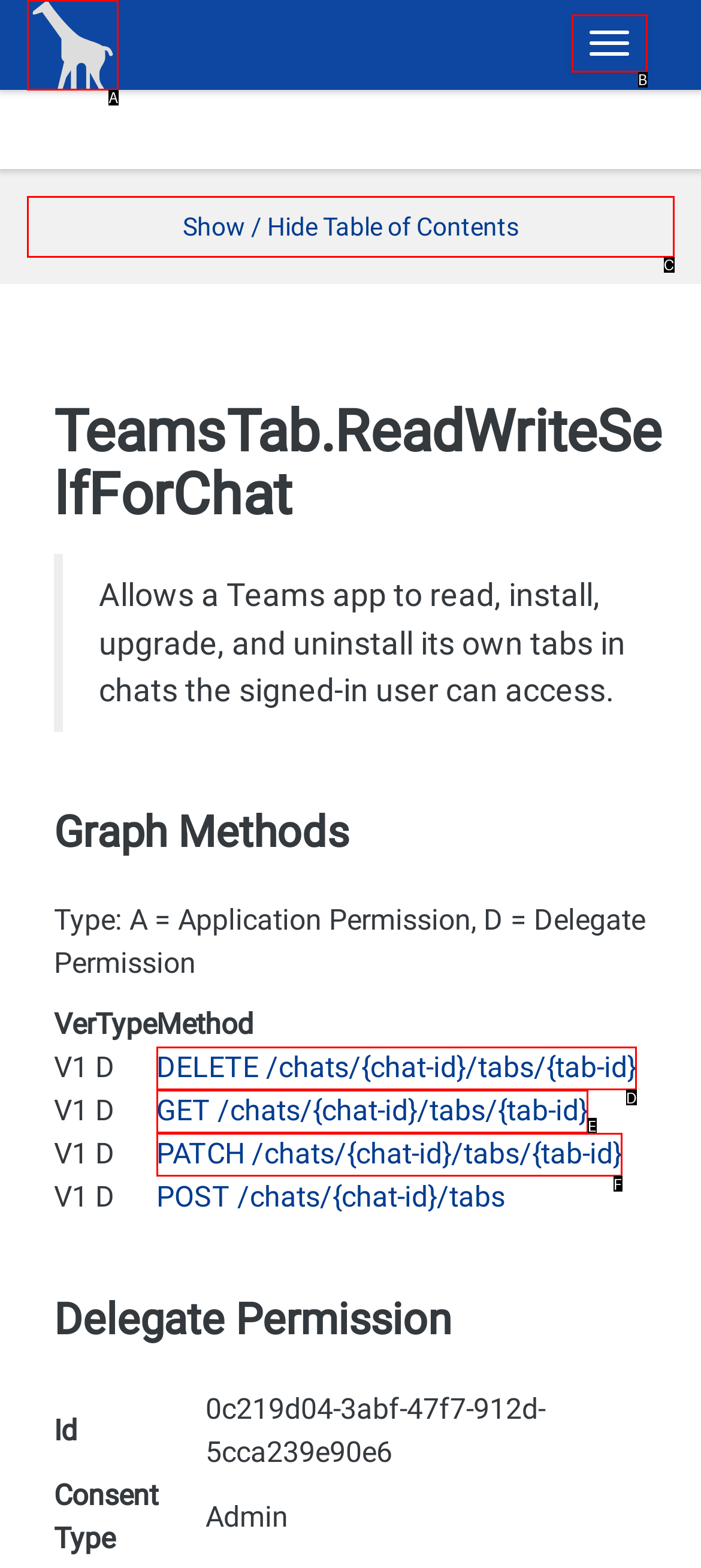Identify the HTML element that best matches the description: View CV. Provide your answer by selecting the corresponding letter from the given options.

None